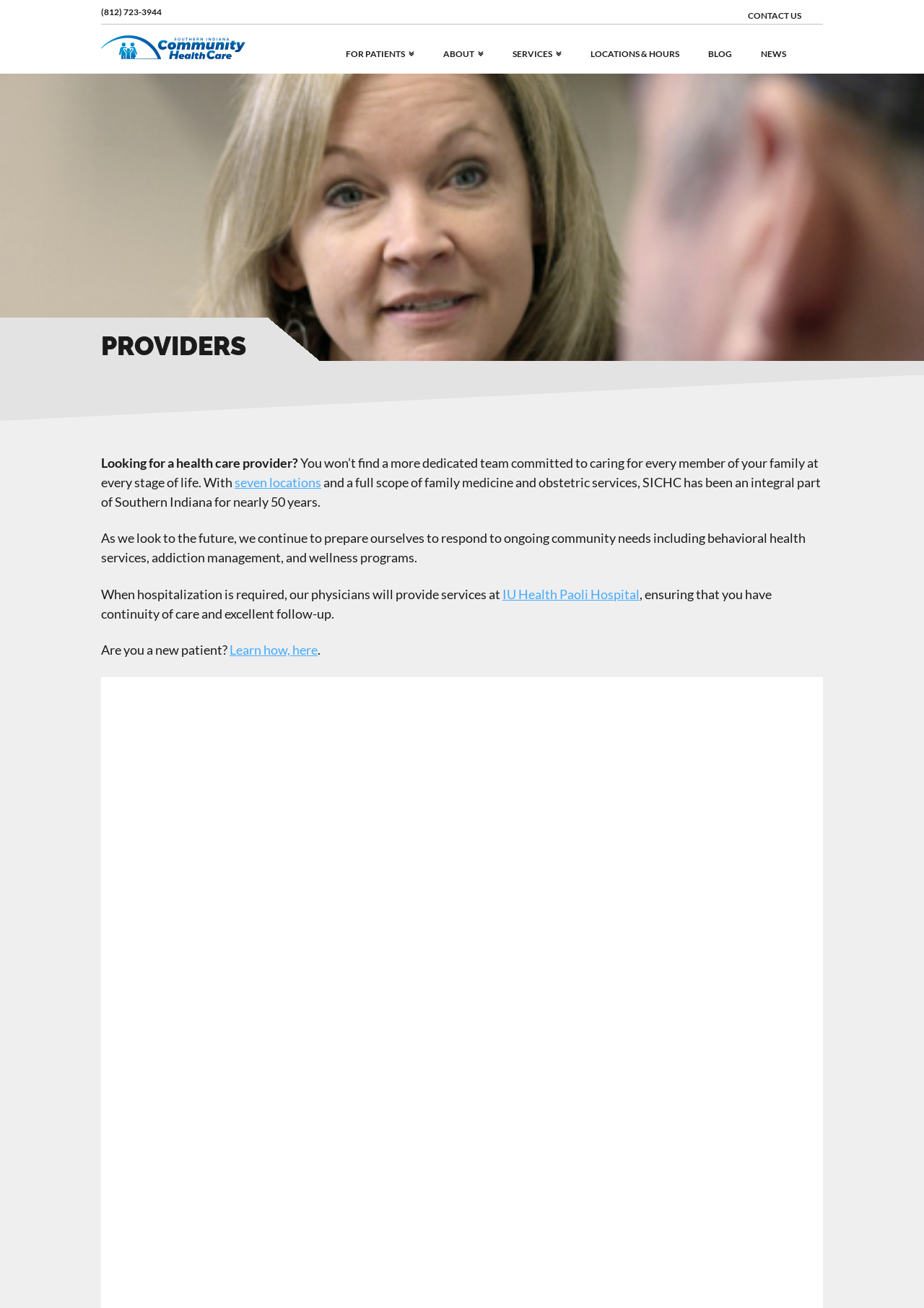Respond to the question below with a concise word or phrase:
What is the name of the hospital where SICHC physicians provide services?

IU Health Paoli Hospital